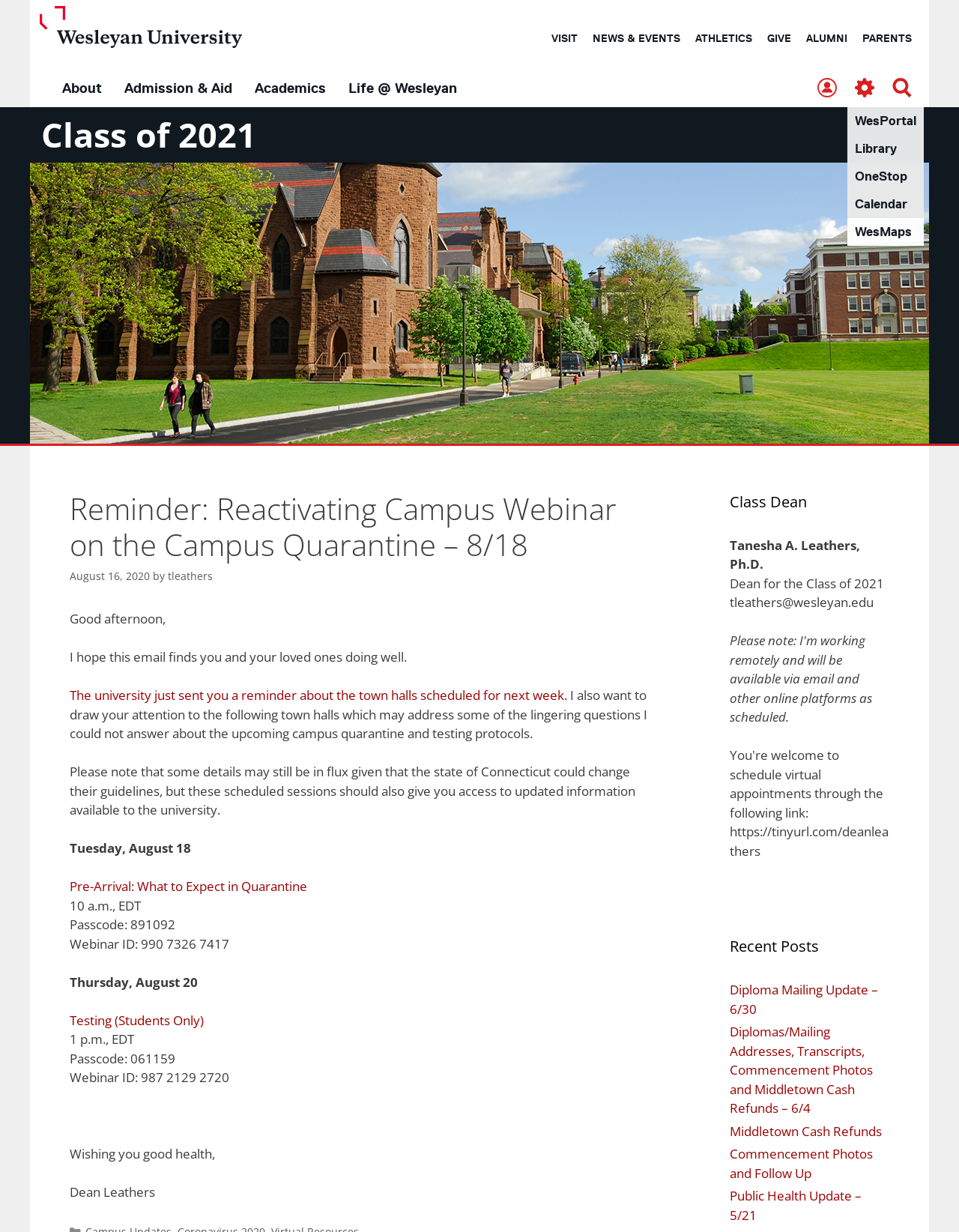Could you locate the bounding box coordinates for the section that should be clicked to accomplish this task: "Search for something".

[0.922, 0.058, 0.958, 0.087]